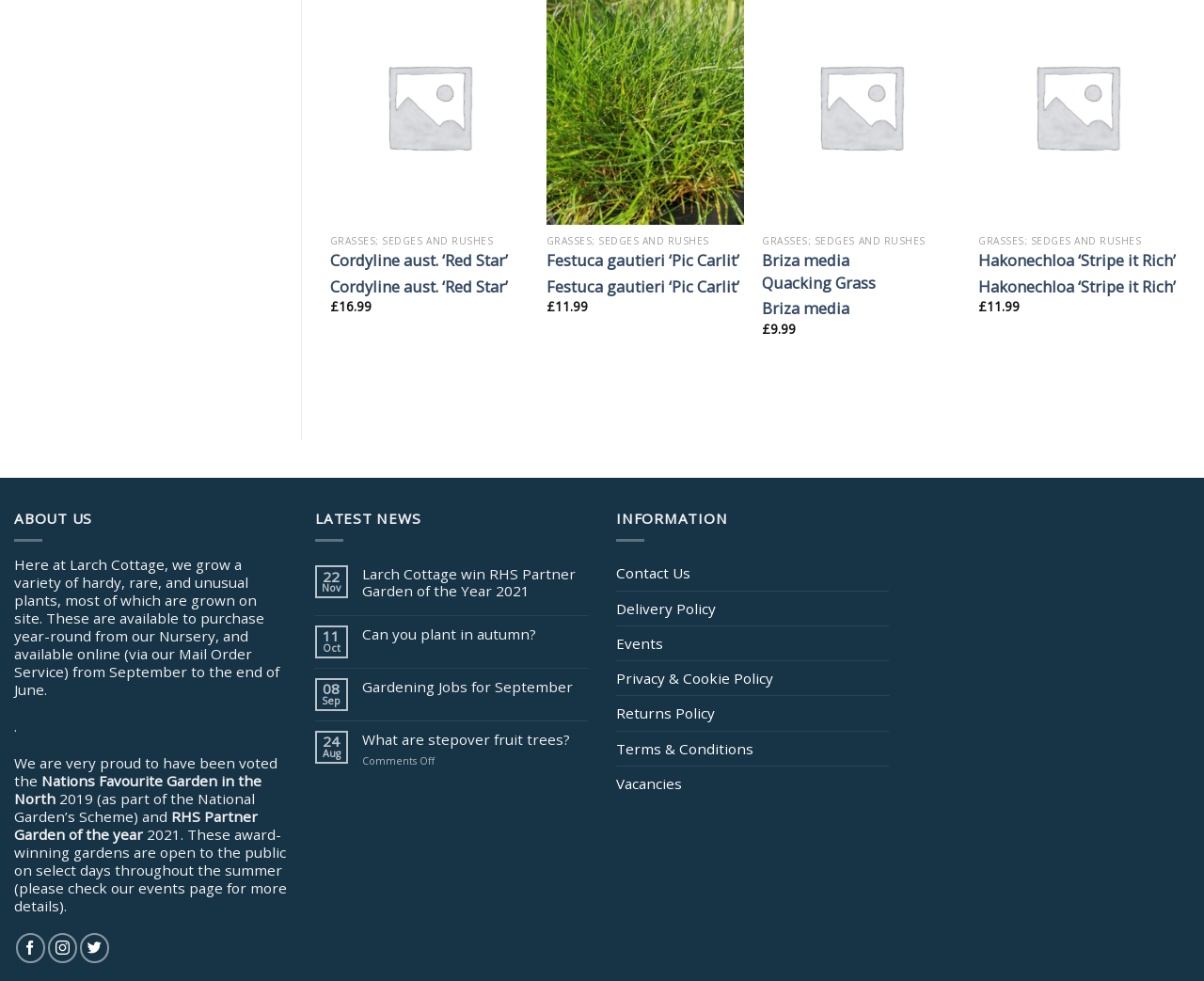Identify the bounding box coordinates of the area that should be clicked in order to complete the given instruction: "View Cordyline aust. ‘Red Star’". The bounding box coordinates should be four float numbers between 0 and 1, i.e., [left, top, right, bottom].

[0.274, 0.255, 0.422, 0.275]